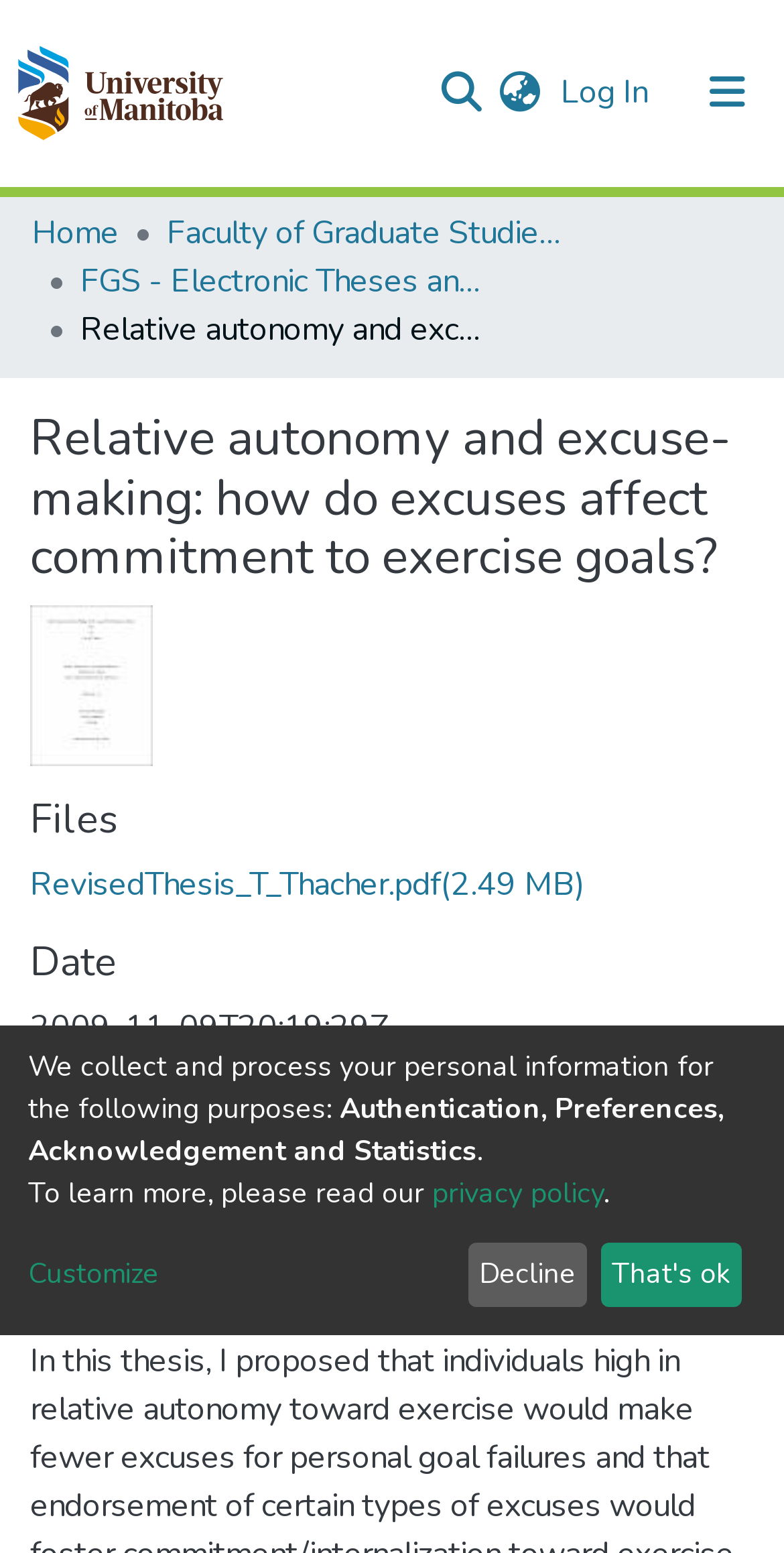Specify the bounding box coordinates of the region I need to click to perform the following instruction: "Scroll to top". The coordinates must be four float numbers in the range of 0 to 1, i.e., [left, top, right, bottom].

None